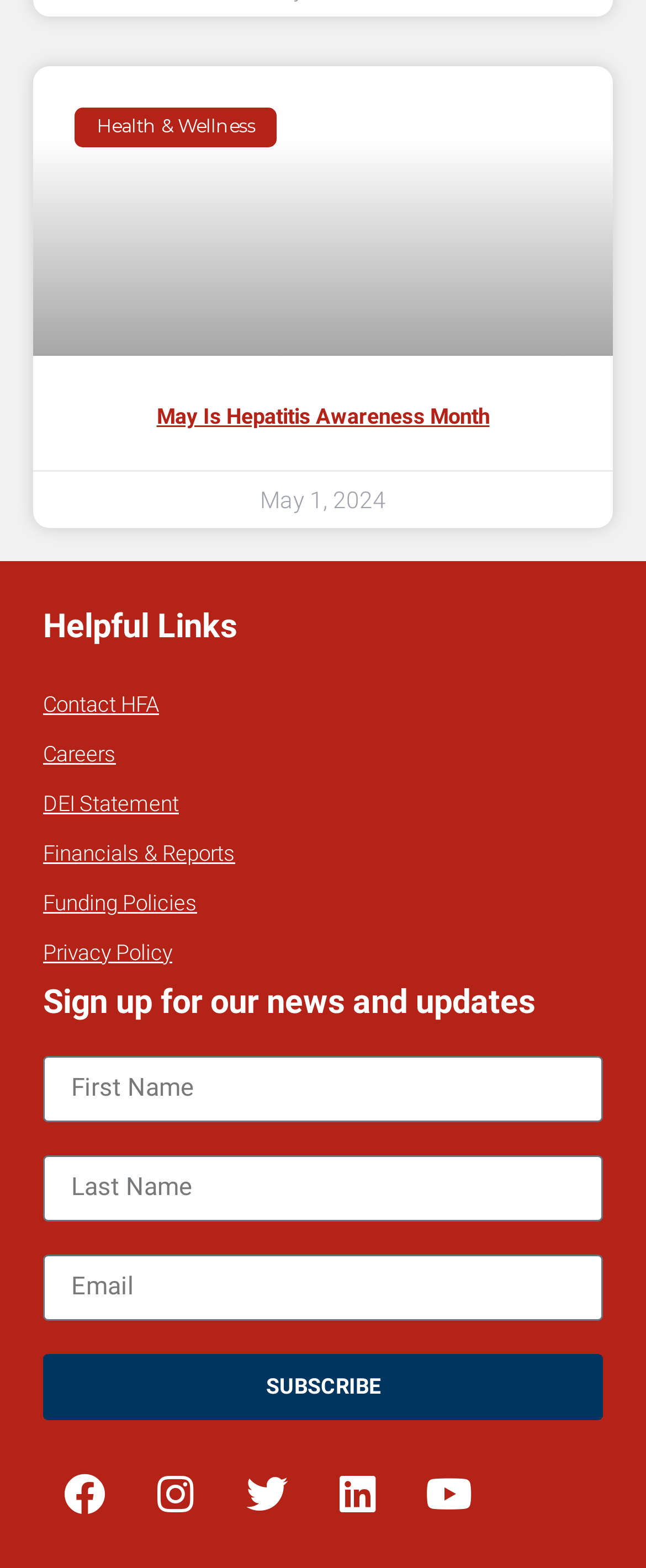Find the bounding box of the web element that fits this description: "Privacy Policy".

[0.067, 0.592, 0.933, 0.624]